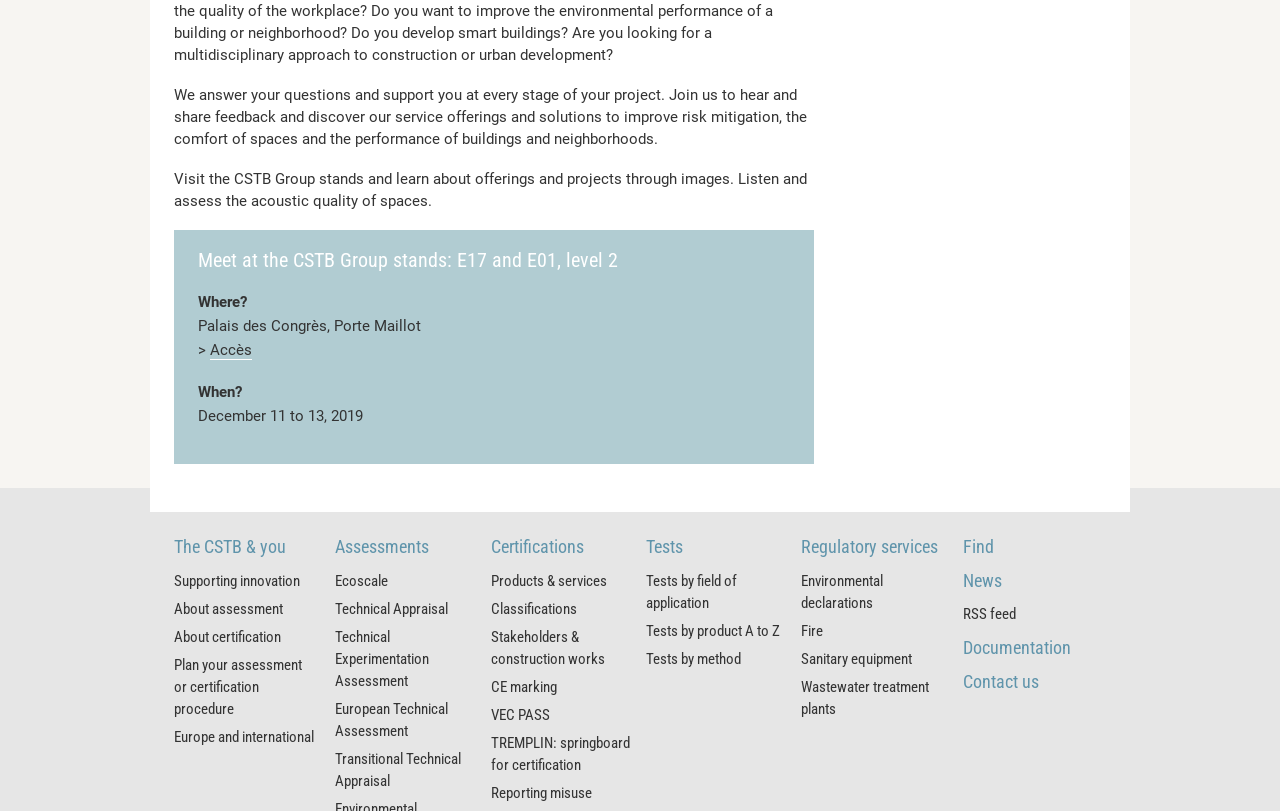Please identify the bounding box coordinates of the element I should click to complete this instruction: 'Get access information'. The coordinates should be given as four float numbers between 0 and 1, like this: [left, top, right, bottom].

[0.164, 0.421, 0.197, 0.444]